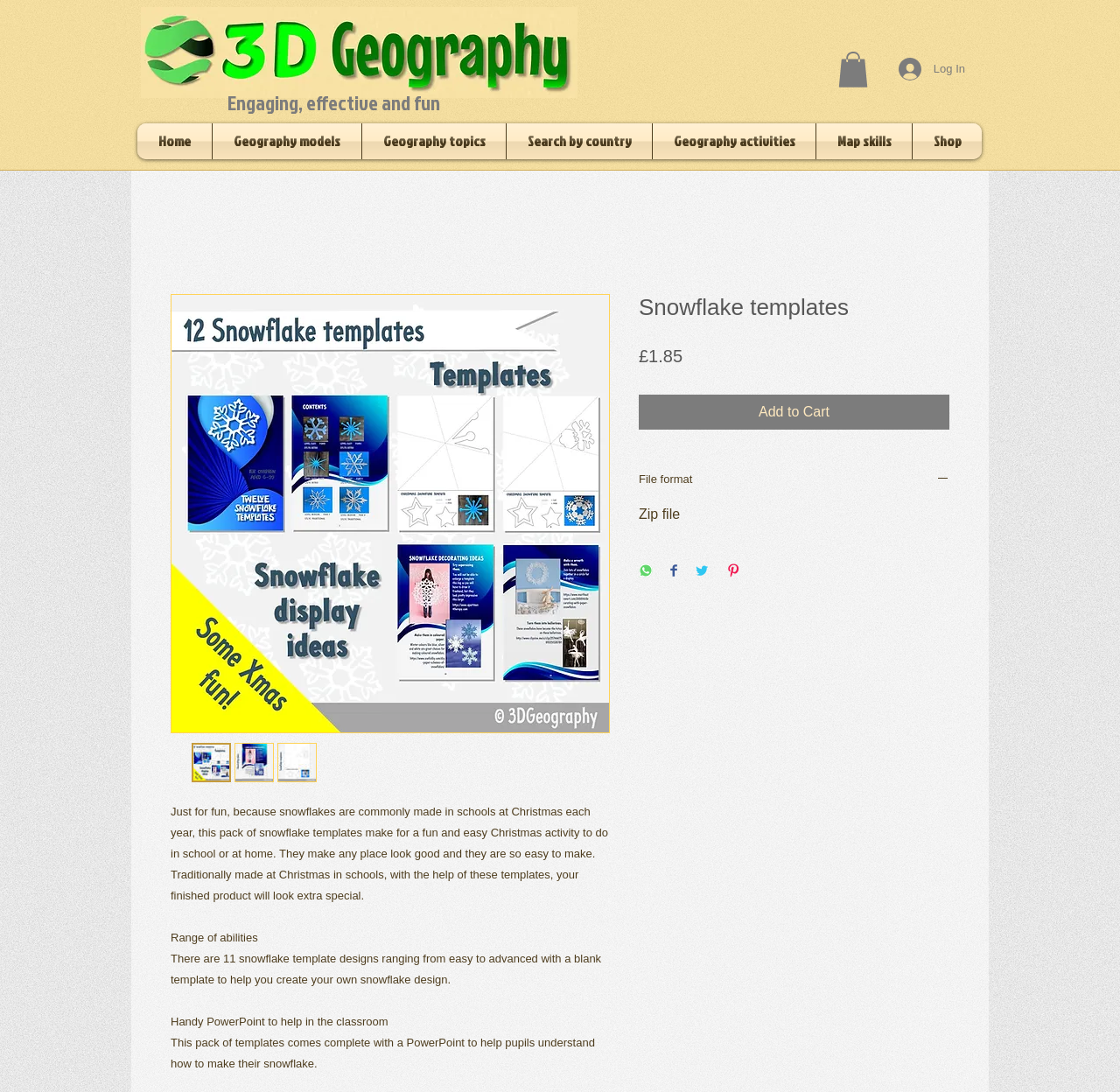Please find the bounding box coordinates of the clickable region needed to complete the following instruction: "Click the 'Home' link". The bounding box coordinates must consist of four float numbers between 0 and 1, i.e., [left, top, right, bottom].

[0.123, 0.113, 0.189, 0.146]